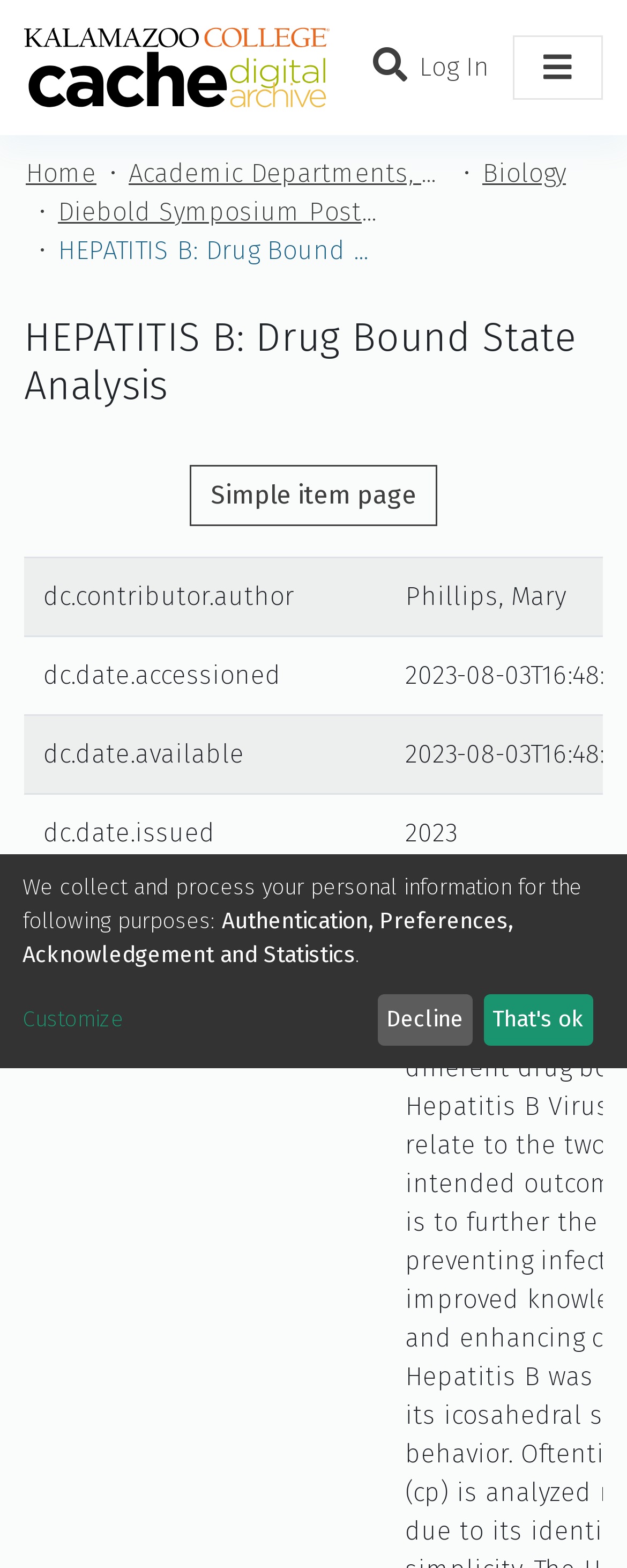How many links are there in the breadcrumb navigation?
Kindly offer a comprehensive and detailed response to the question.

The breadcrumb navigation is located at the top of the webpage, and it contains 5 links, which are 'Home', 'Academic Departments, Programs, and SIPs', 'Biology', 'Diebold Symposium Posters and Schedules', and the current page 'HEPATITIS B: Drug Bound State Analysis'.